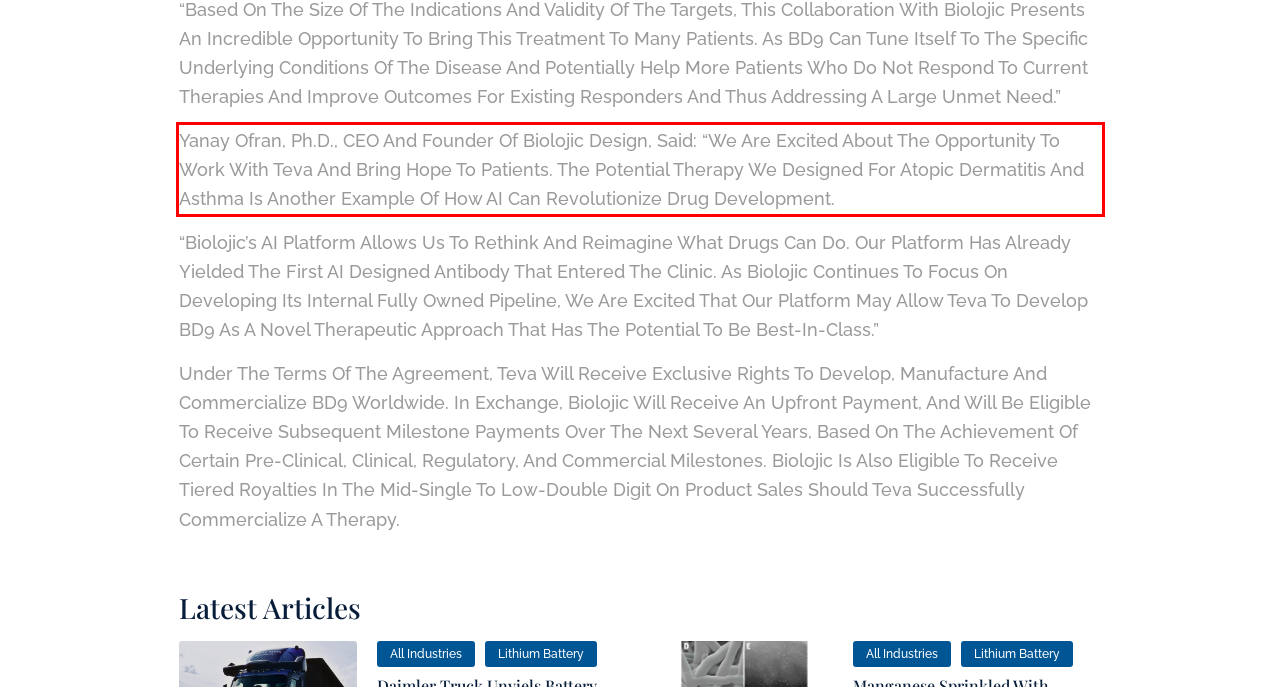Please take the screenshot of the webpage, find the red bounding box, and generate the text content that is within this red bounding box.

Yanay Ofran, Ph.D., CEO And Founder Of Biolojic Design, Said: “We Are Excited About The Opportunity To Work With Teva And Bring Hope To Patients. The Potential Therapy We Designed For Atopic Dermatitis And Asthma Is Another Example Of How AI Can Revolutionize Drug Development.